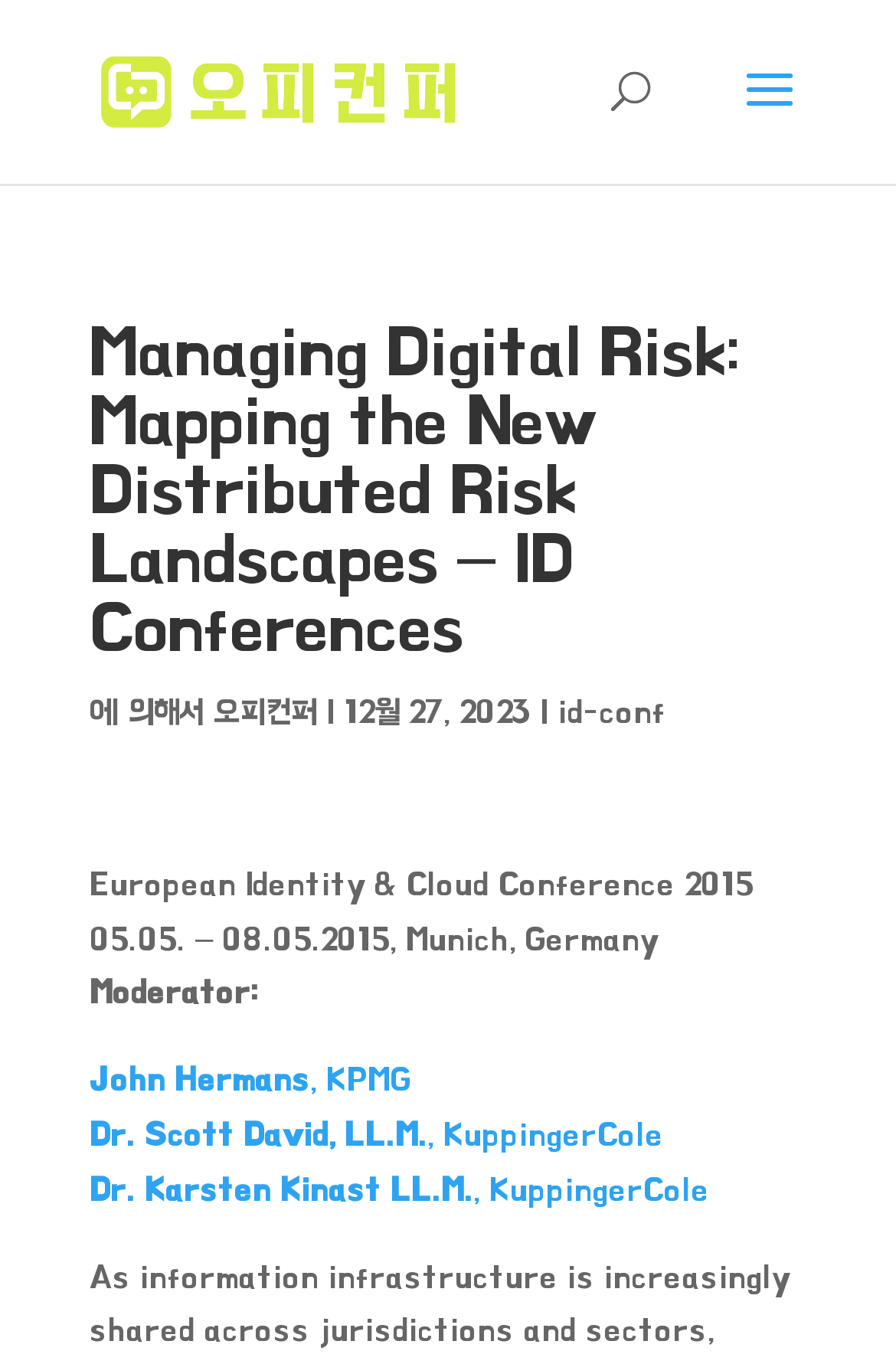From the webpage screenshot, predict the bounding box coordinates (top-left x, top-left y, bottom-right x, bottom-right y) for the UI element described here: alt="오피(OP), 오피사이트 플랫폼 오피컨퍼"

[0.11, 0.053, 0.51, 0.078]